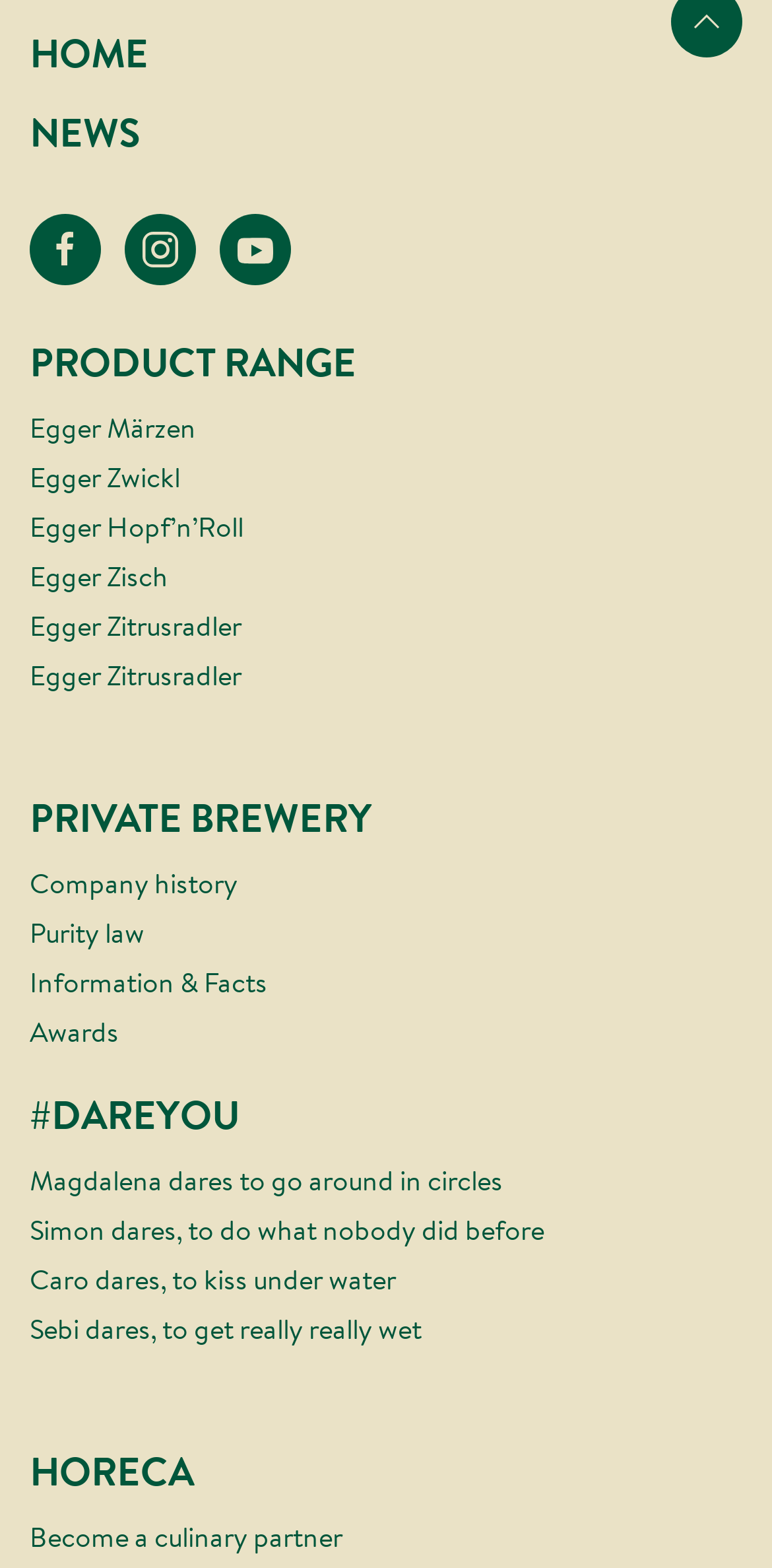For the following element description, predict the bounding box coordinates in the format (top-left x, top-left y, bottom-right x, bottom-right y). All values should be floating point numbers between 0 and 1. Description: Egger Märzen

[0.038, 0.257, 0.962, 0.289]